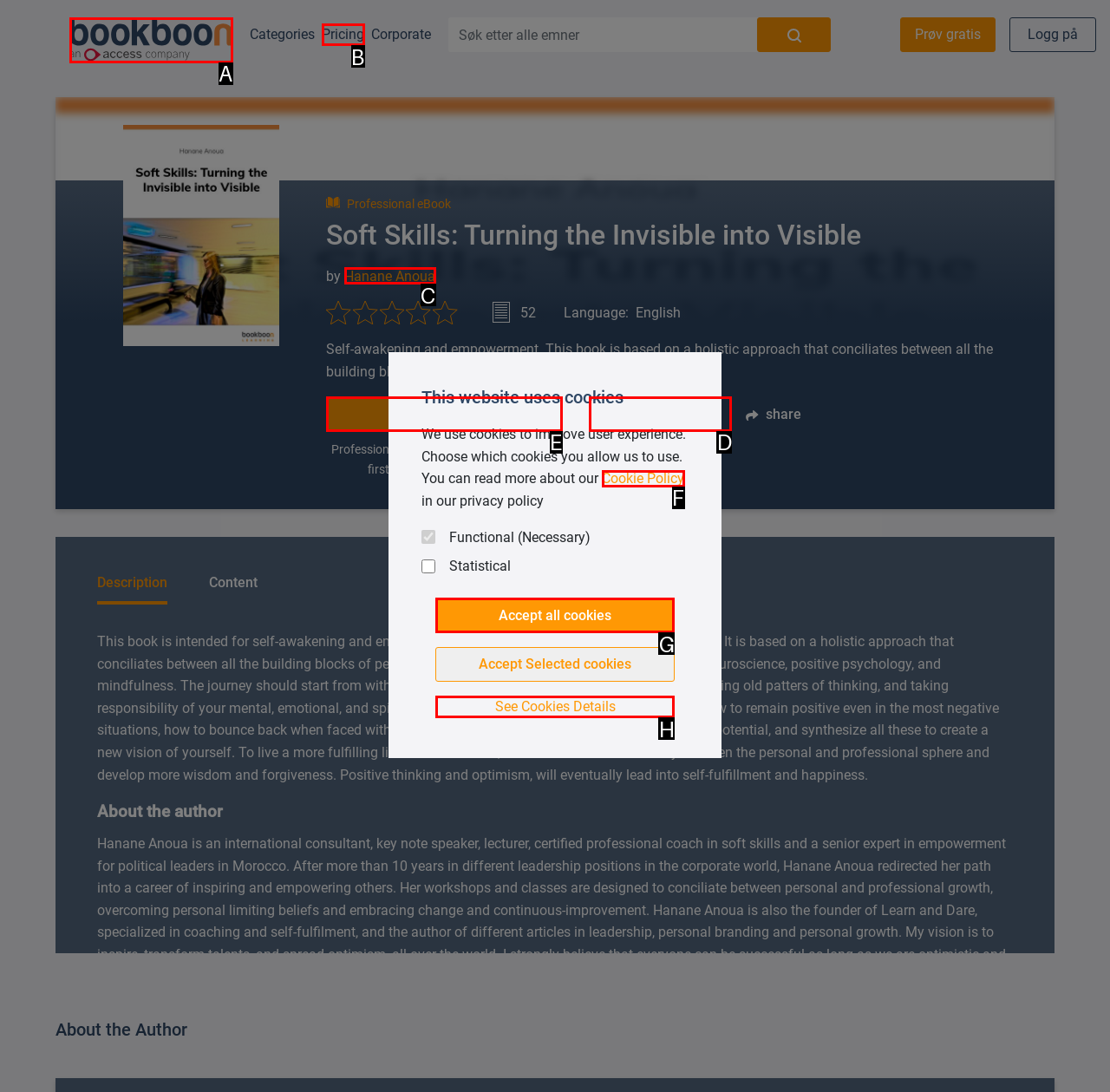Which HTML element should be clicked to complete the task: Buy the eBook? Answer with the letter of the corresponding option.

D